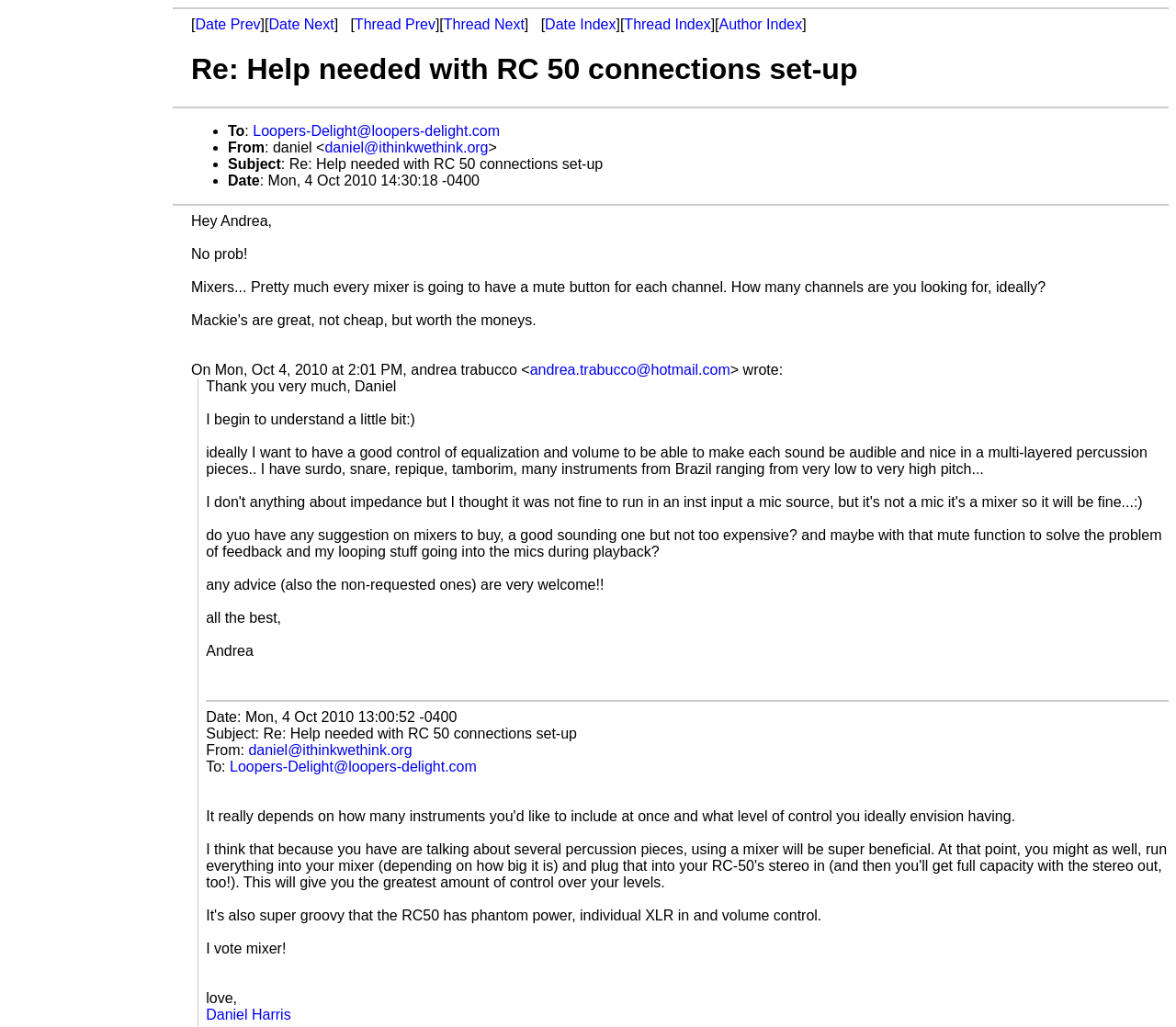Carefully examine the image and provide an in-depth answer to the question: What is Andrea looking for in a mixer?

I found what Andrea is looking for in a mixer by reading the text 'ideally I want to have a good control of equalization and volume to be able to make each sound be audible and nice in a multi-layered percussion pieces..' which is located in the middle of the email thread.